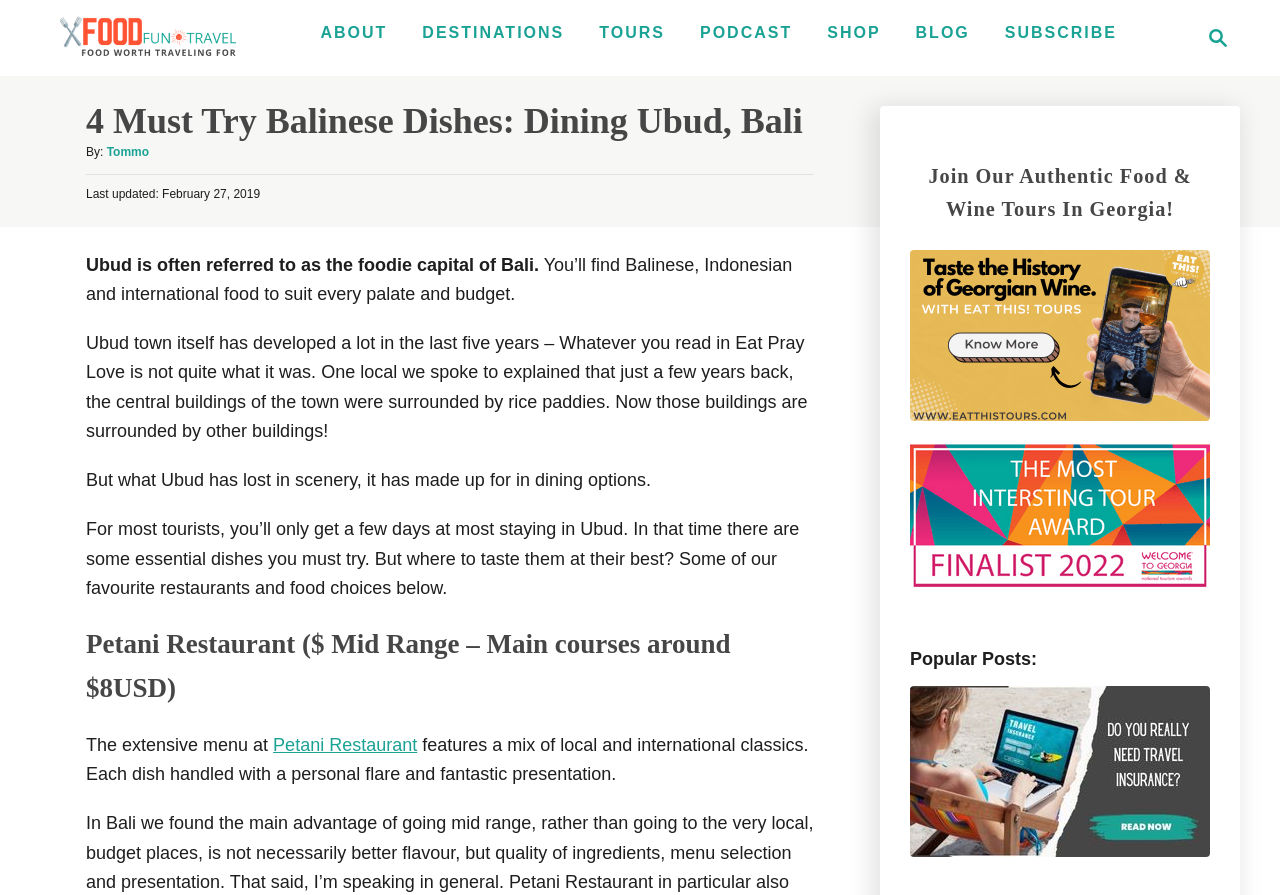Use one word or a short phrase to answer the question provided: 
How many years ago was the blog post last updated?

3 years